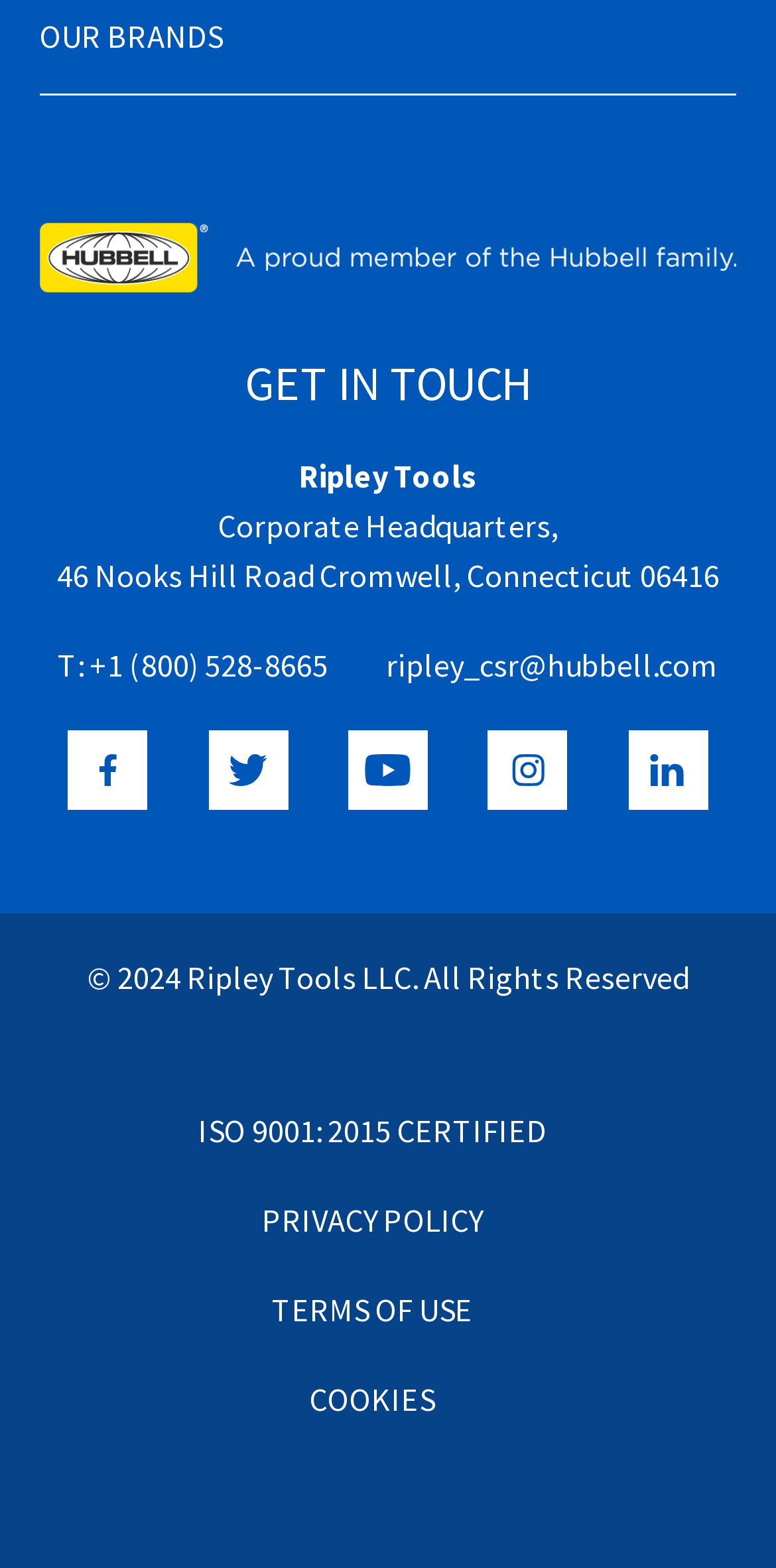Determine the bounding box coordinates of the clickable region to carry out the instruction: "Call Ripley Tools".

[0.115, 0.411, 0.423, 0.437]